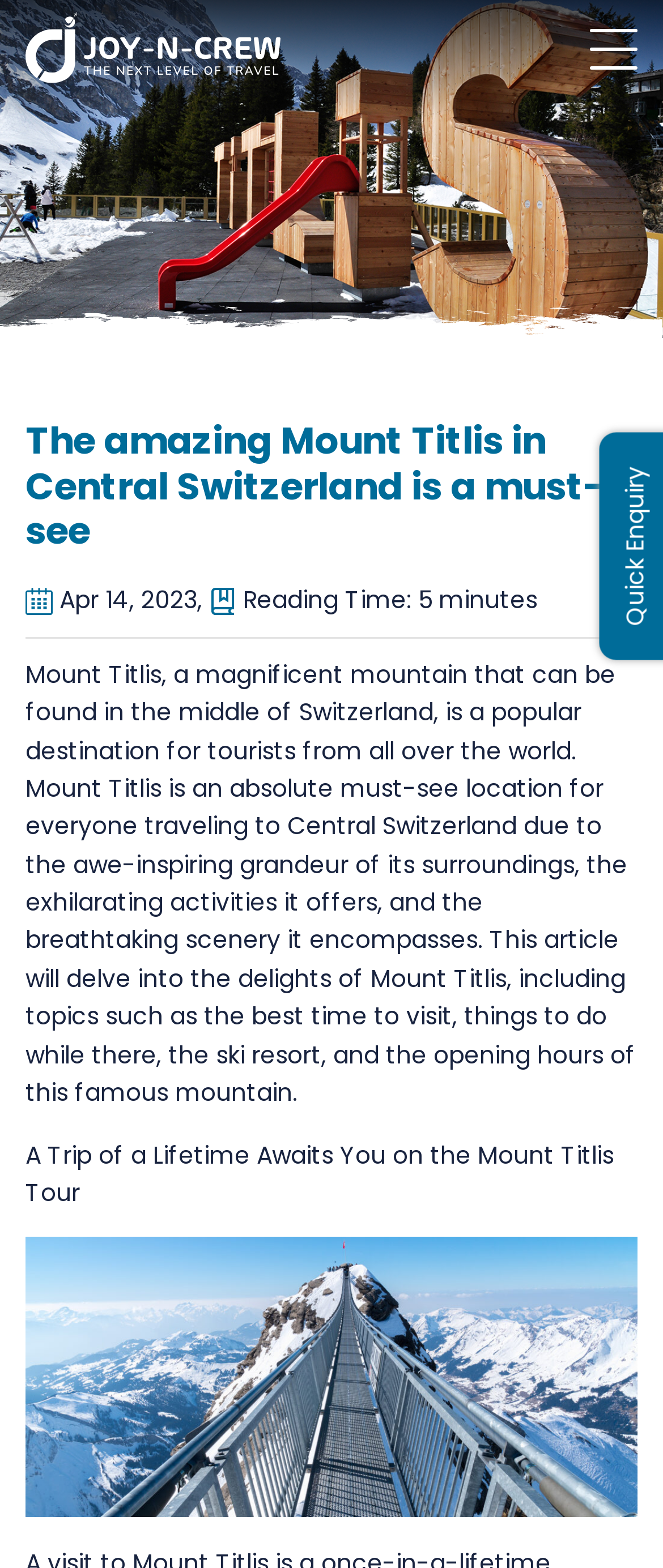Elaborate on the information and visuals displayed on the webpage.

The webpage is about Mount Titlis, a popular tourist destination in Central Switzerland. At the top left of the page, there is a link accompanied by an image. On the top right, there is another link. Below these links, there is a header section that spans the entire width of the page. This section contains a heading that reads "The amazing Mount Titlis in Central Switzerland is a must-see", accompanied by two images and a date "Apr 14, 2023". 

Below the header section, there is a block of text that provides an overview of Mount Titlis, describing its grandeur, activities, and scenery. This text is followed by a subheading "A Trip of a Lifetime Awaits You on the Mount Titlis Tour". 

At the bottom of the page, there is a large figure that takes up most of the width. On the bottom right, there is a "Quick Enquiry" link. Overall, the page has a total of 5 images, 5 links, and 5 blocks of text. The layout is organized, with clear headings and concise text, making it easy to navigate and read.